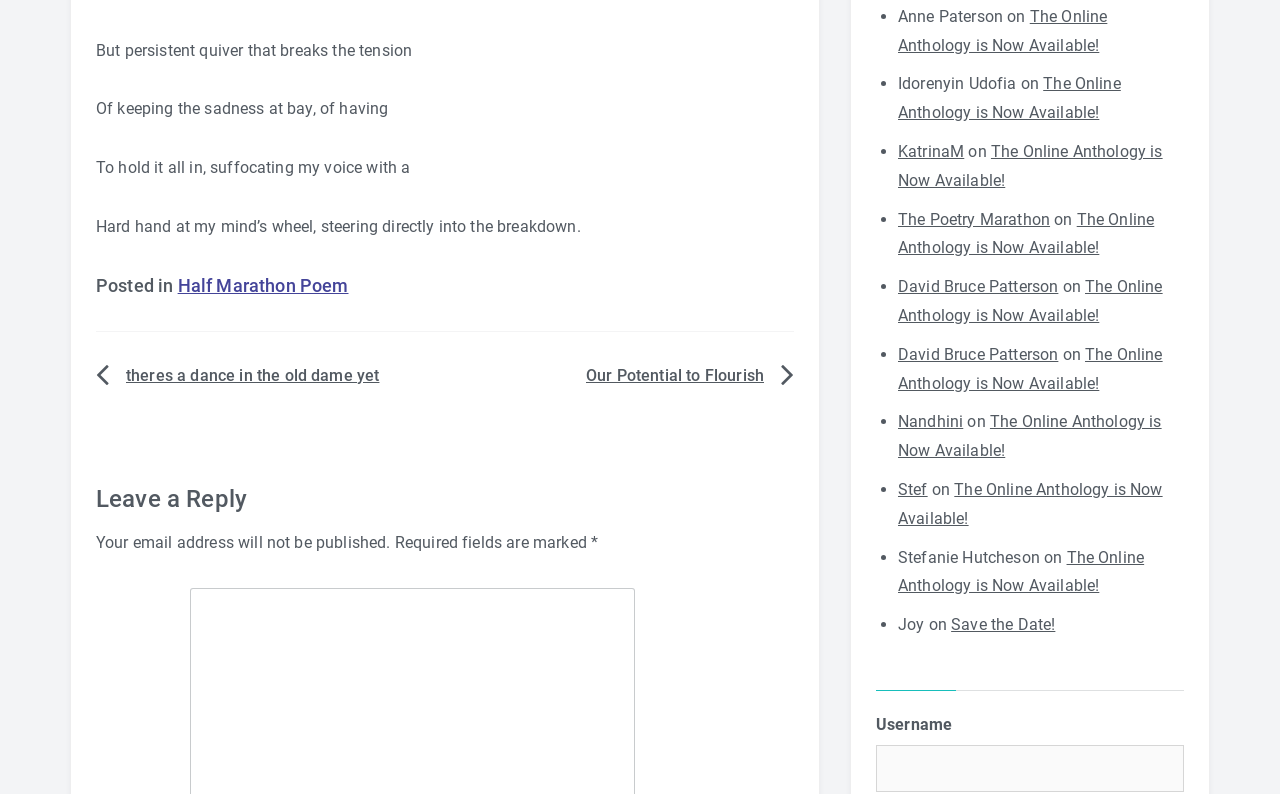Given the webpage screenshot and the description, determine the bounding box coordinates (top-left x, top-left y, bottom-right x, bottom-right y) that define the location of the UI element matching this description: Save the Date!

[0.743, 0.775, 0.825, 0.799]